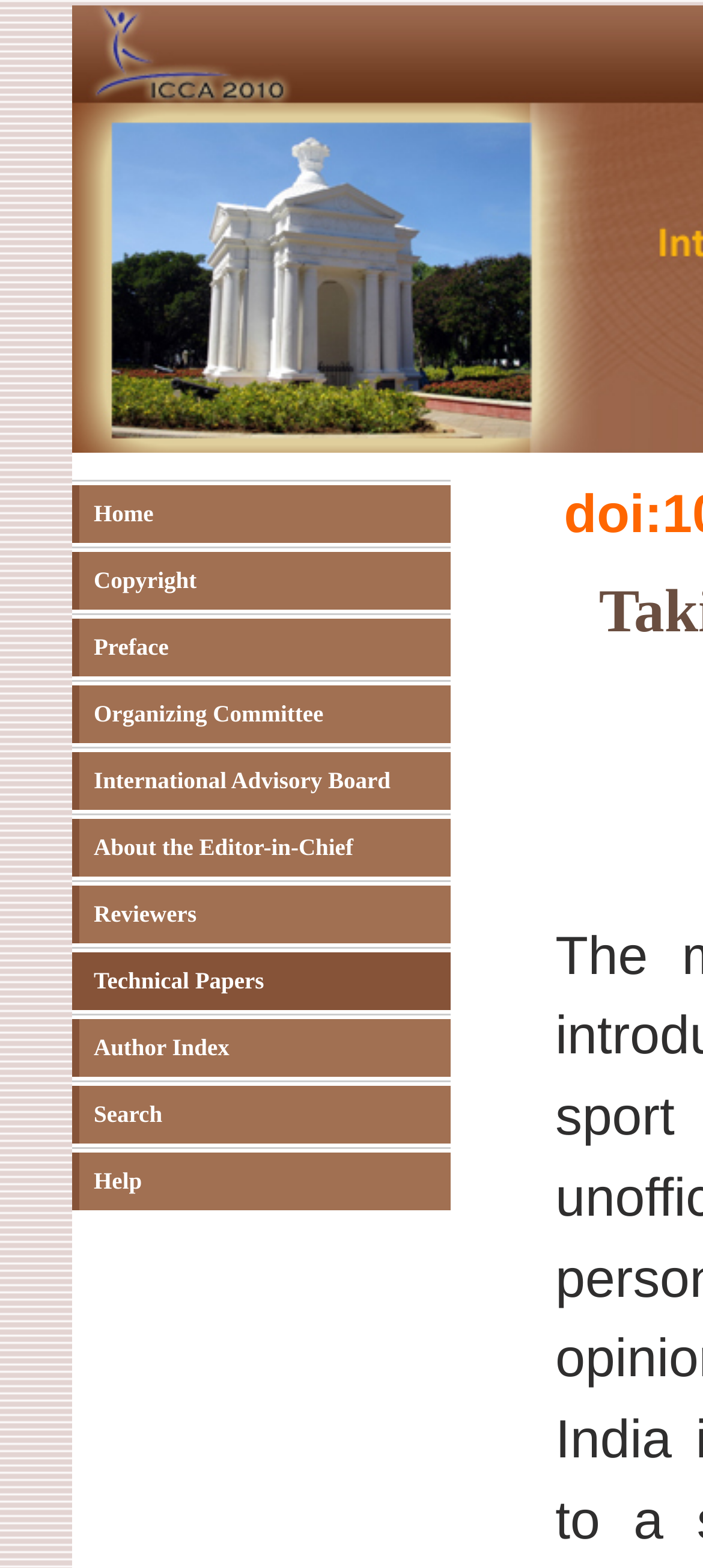Write an elaborate caption that captures the essence of the webpage.

The webpage is titled "ICCA 2010 - Management" and features a navigation menu with 11 links at the top. The links are arranged horizontally, with "Home" on the left and "Help" on the right. The links are evenly spaced and have a consistent design, with "Copyright" situated next to "Home", followed by "Preface", "Organizing Committee", and so on. The links are positioned near the top of the page, taking up about a quarter of the vertical space. There is no prominent image or graphic on the page, and the focus is on the navigation menu.